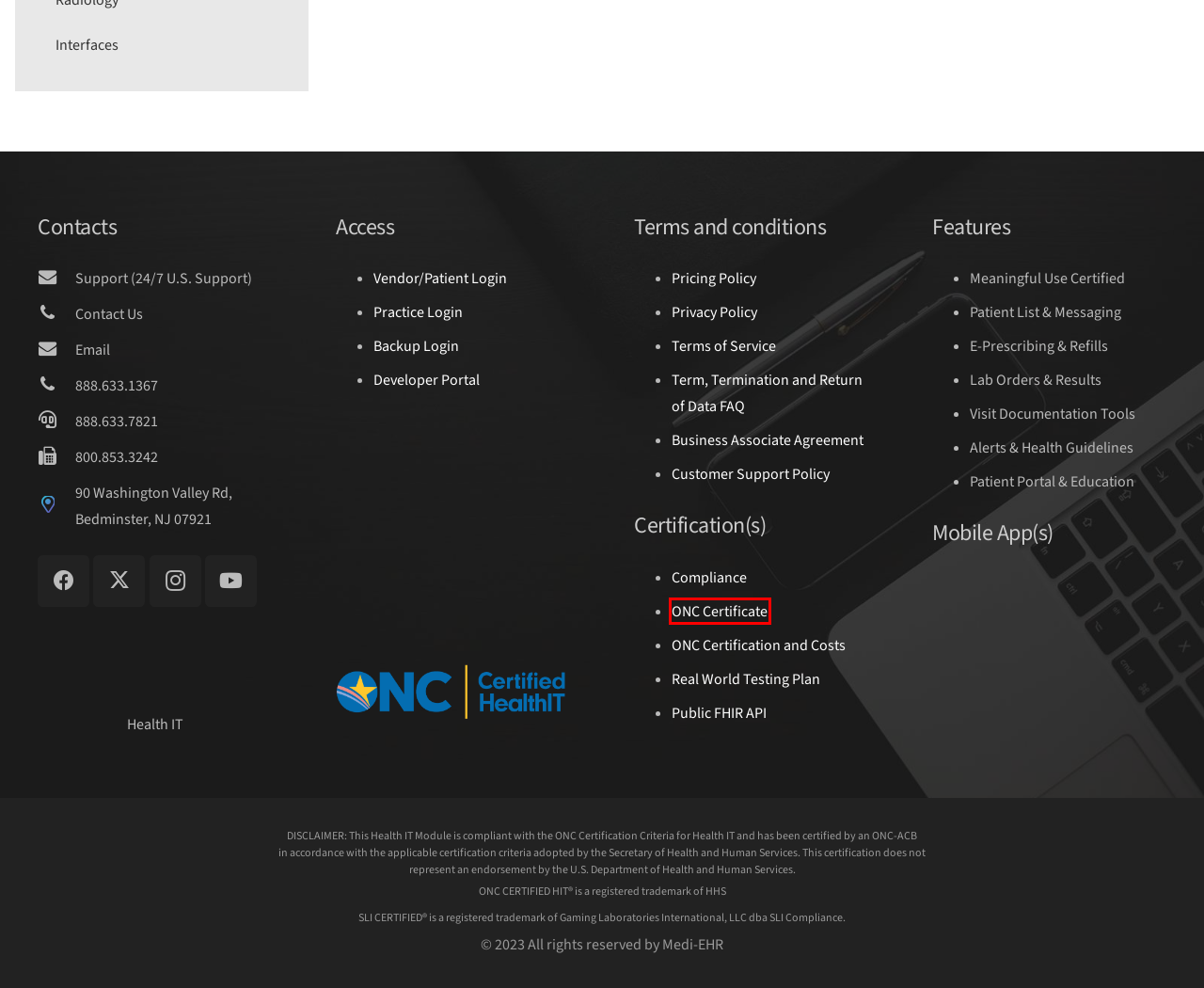Inspect the screenshot of a webpage with a red rectangle bounding box. Identify the webpage description that best corresponds to the new webpage after clicking the element inside the bounding box. Here are the candidates:
A. ONC Certification - Medi-EHR
B. Terms of Service - Medi-EHR
C. Business Associate Agreement - Medi-EHR
D. Medi-EHR Real World Testing - Medi-EHR
E. ONC Certification and Costs - Medi-EHR
F. Term, Termination and Return of Data FAQ - Medi-EHR
G. Compliance - Medi-EHR
H. Support - Medi-EHR

A